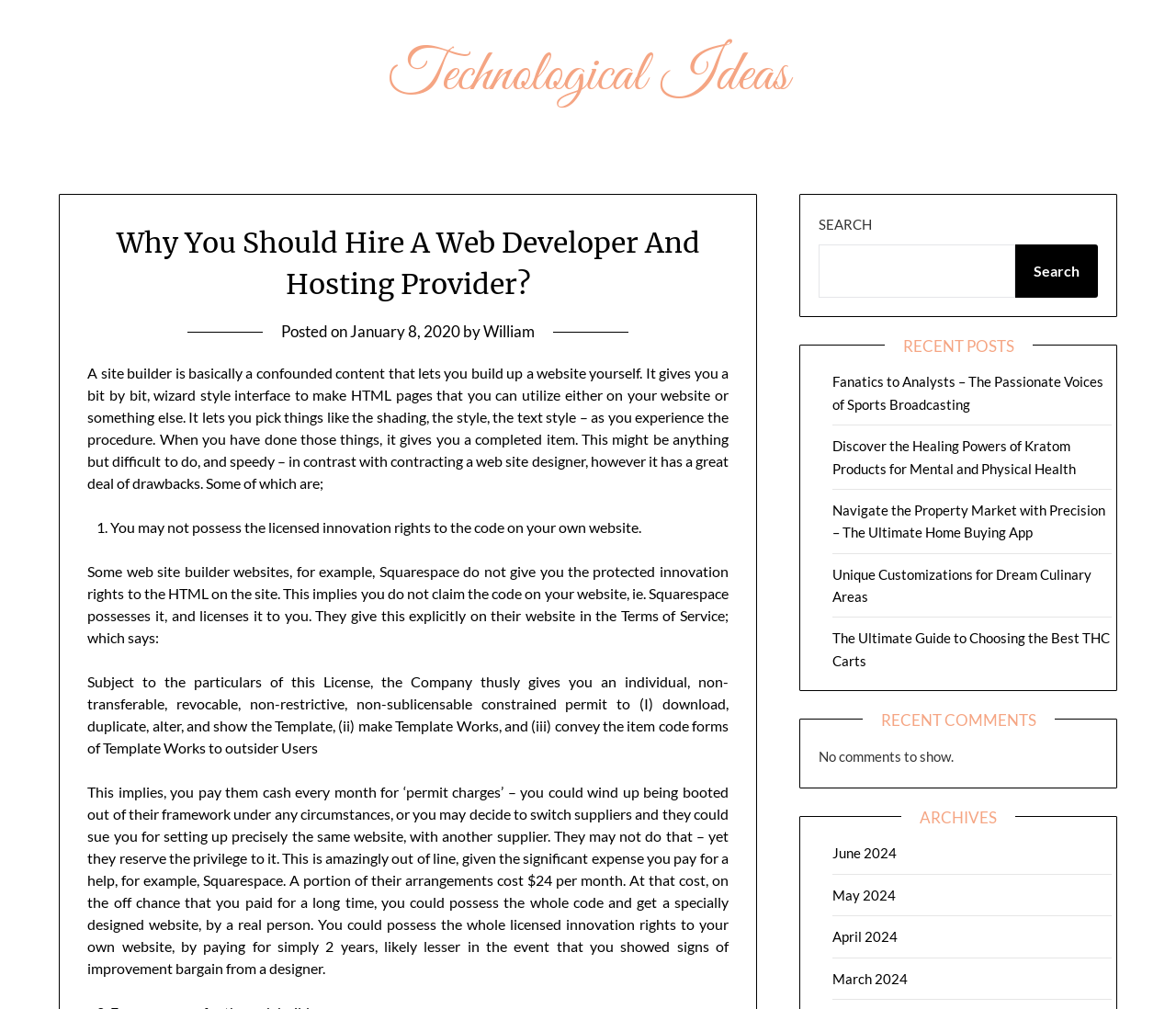Please identify the bounding box coordinates of the region to click in order to complete the given instruction: "View posts from June 2024". The coordinates should be four float numbers between 0 and 1, i.e., [left, top, right, bottom].

[0.708, 0.837, 0.763, 0.854]